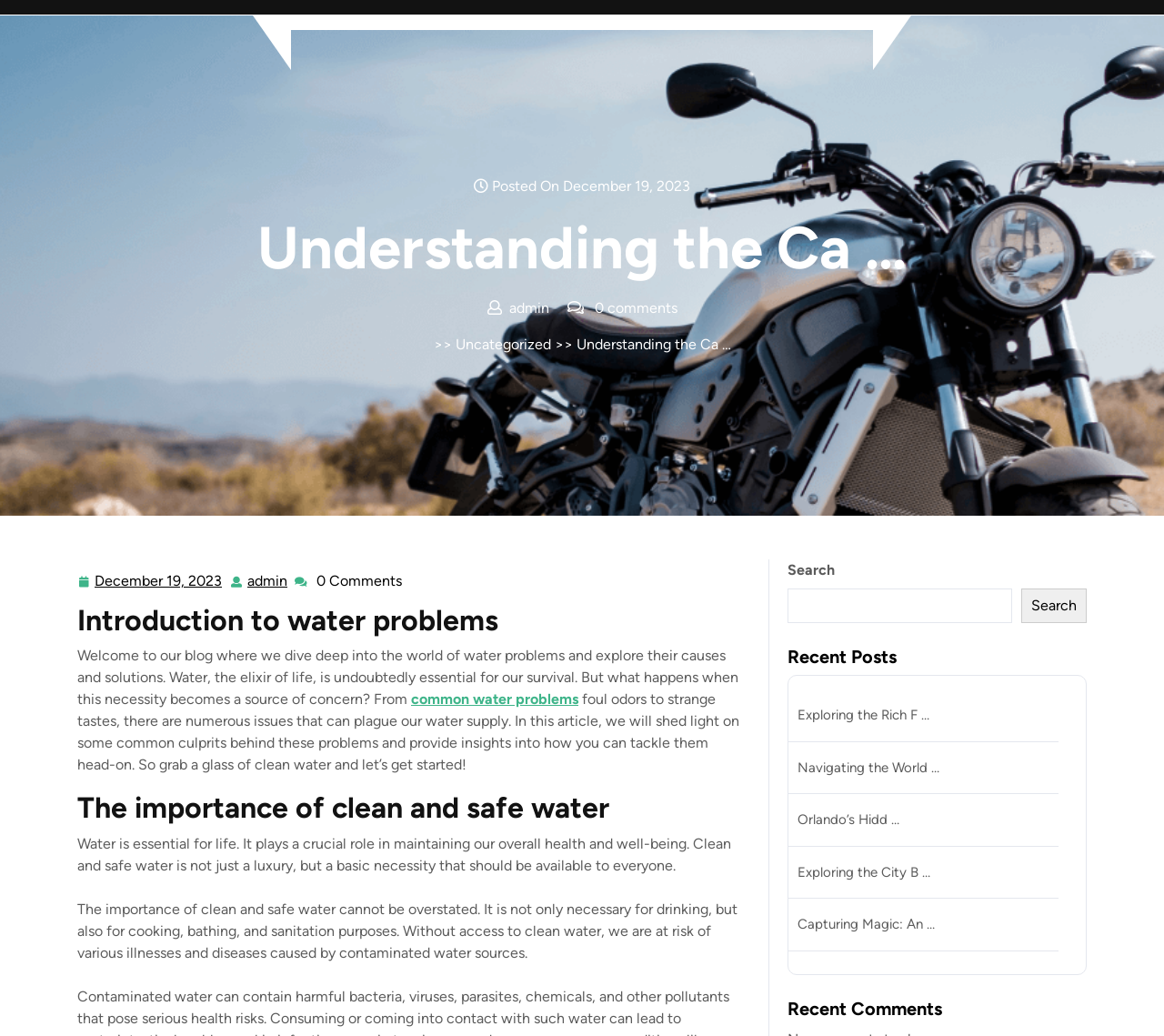Please find the bounding box coordinates in the format (top-left x, top-left y, bottom-right x, bottom-right y) for the given element description. Ensure the coordinates are floating point numbers between 0 and 1. Description: Search

[0.877, 0.568, 0.934, 0.601]